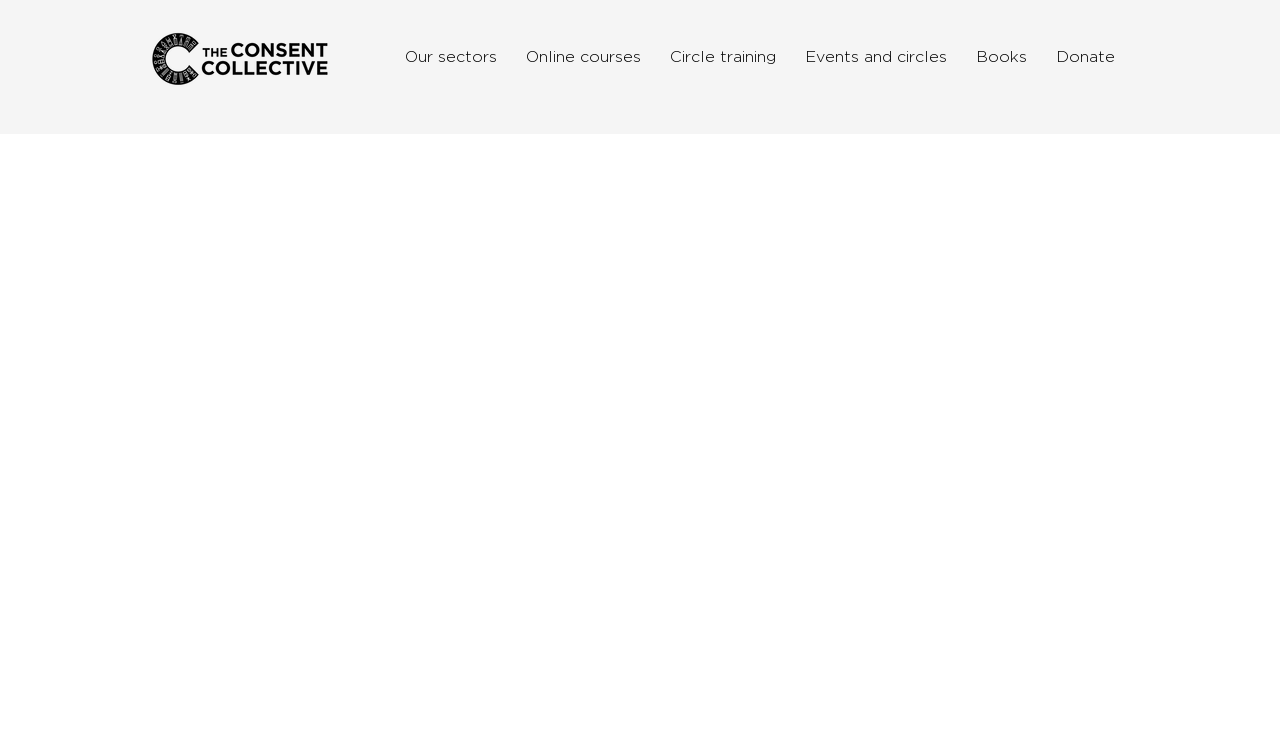What is the headline of the webpage?

Stay up to date